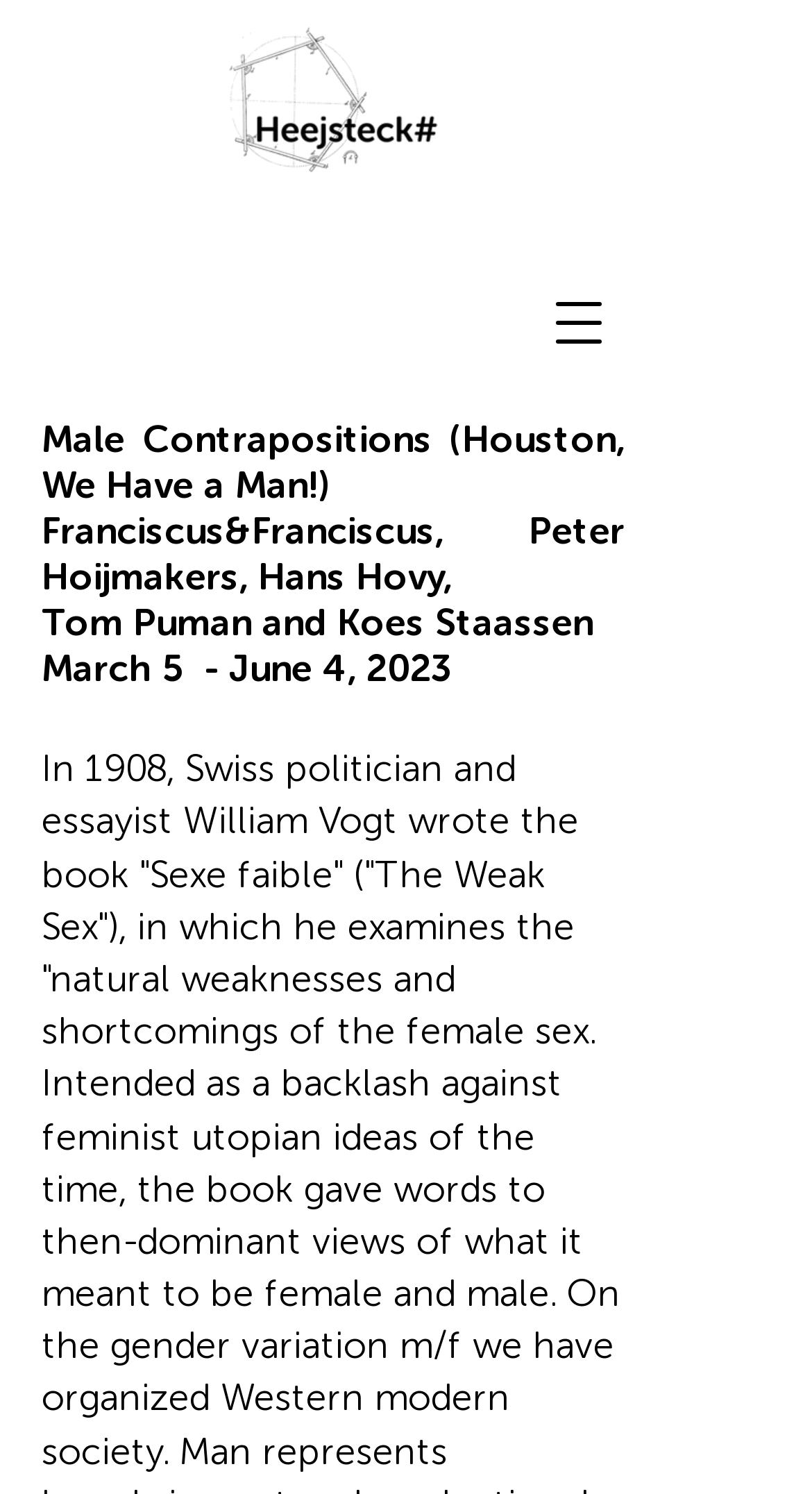Describe the webpage in detail, including text, images, and layout.

The webpage appears to be an event or exhibition page, specifically showcasing "Male Contra" by HEEJSTECK#. At the top right corner, there is a button to open a navigation menu. Below it, on the top left side, is a logo image of "heejsteck transparant klein.png". 

The main content is divided into four sections, all positioned on the left side of the page. The first section is a title, "Male Contrapositions (Houston, We Have a Man!)", which is followed by a list of names, including "Franciscus&Franciscus, Peter Hoijmakers, Hans Hovy," and "Tom Puman and Koes Staassen". The last section displays the event dates, "March 5 - June 4, 2023".